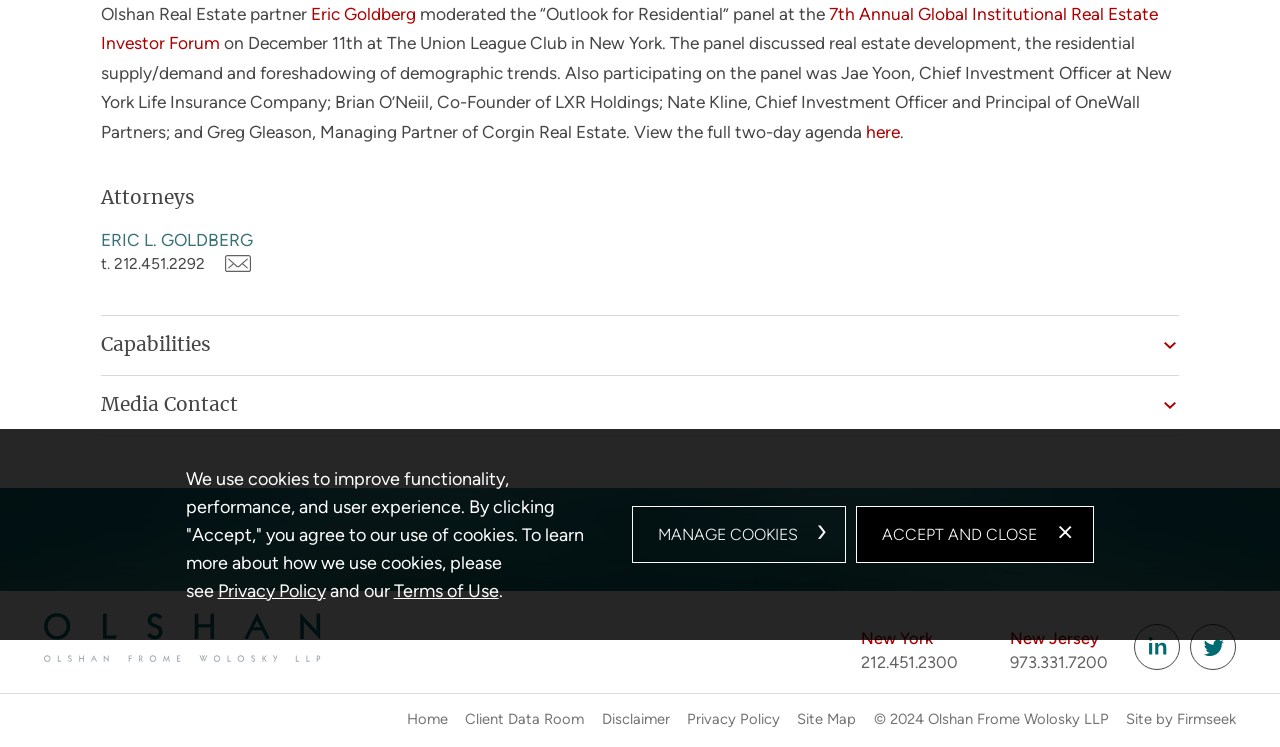Using floating point numbers between 0 and 1, provide the bounding box coordinates in the format (top-left x, top-left y, bottom-right x, bottom-right y). Locate the UI element described here: Terms of Use

[0.307, 0.776, 0.39, 0.805]